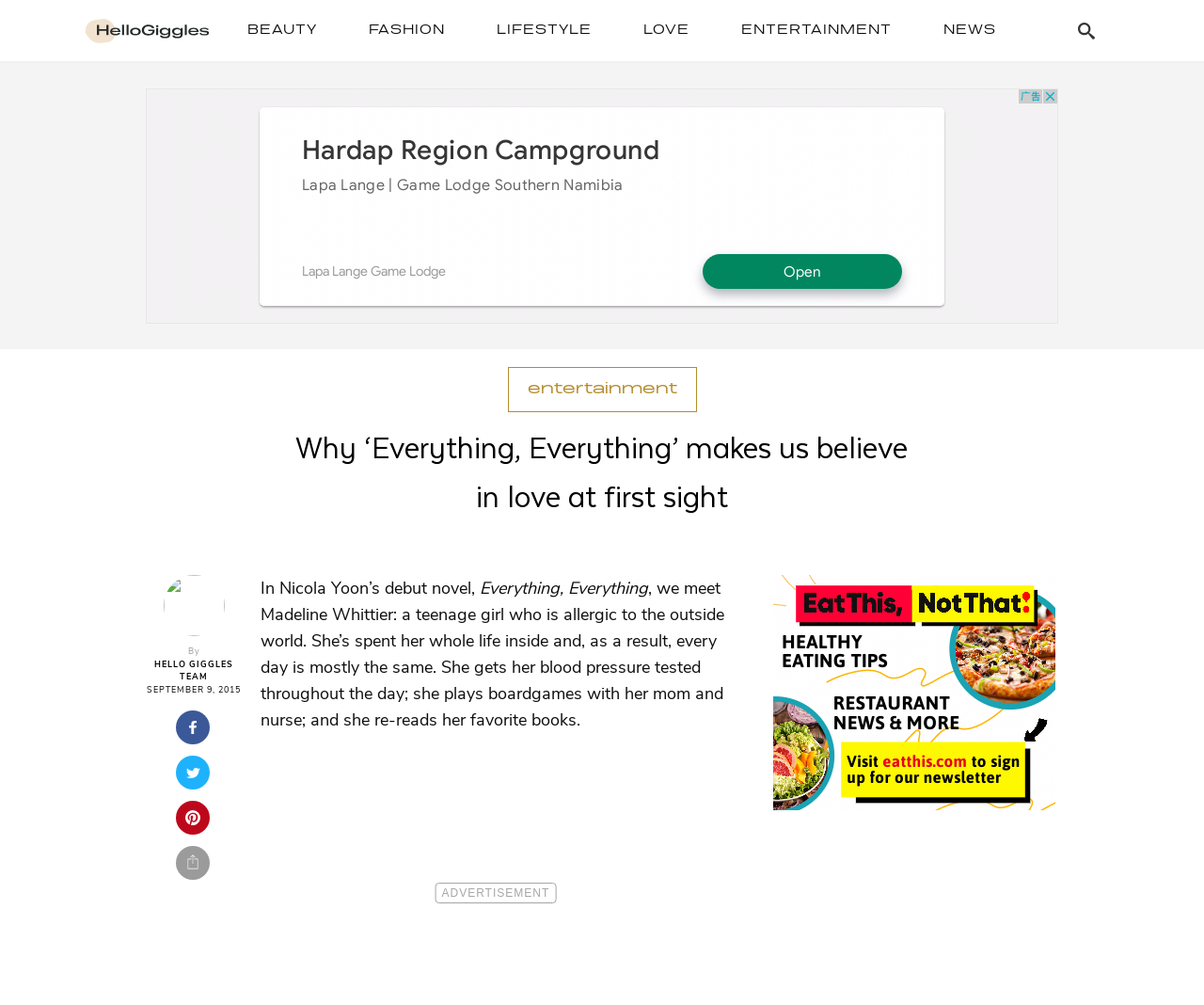Please answer the following question using a single word or phrase: 
What is the author's name mentioned in the article?

Nicola Yoon